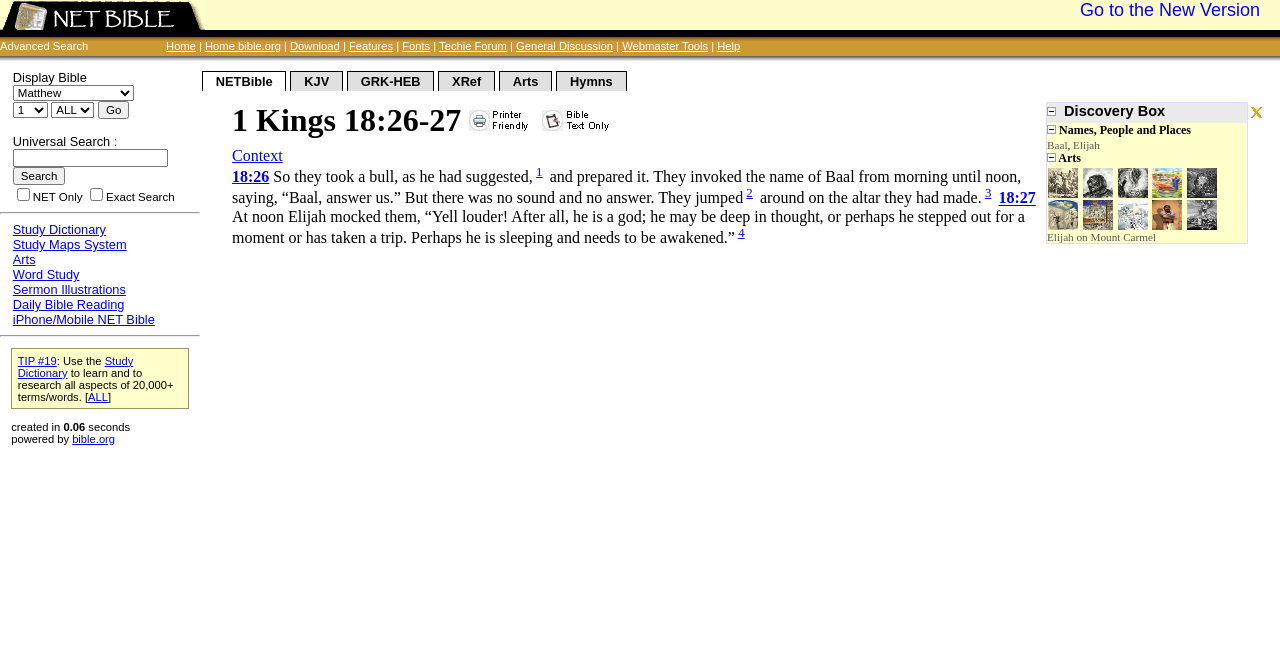Please respond in a single word or phrase: 
What is the name of the god being invoked by the prophets of Baal?

Baal